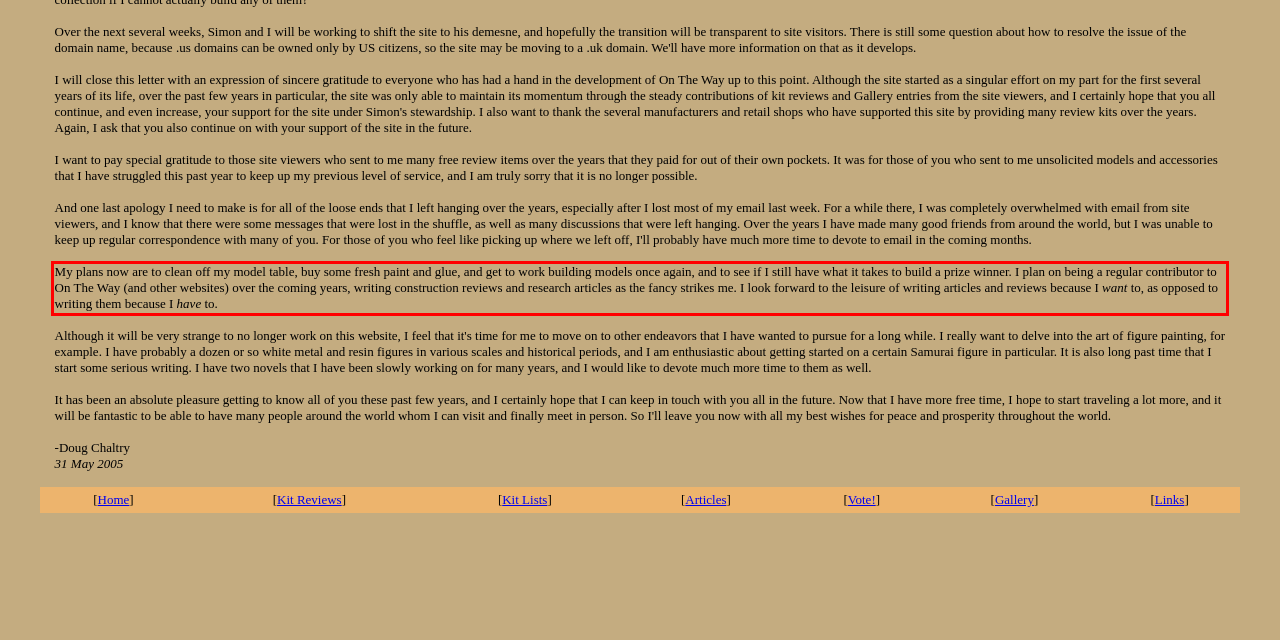Given the screenshot of the webpage, identify the red bounding box, and recognize the text content inside that red bounding box.

My plans now are to clean off my model table, buy some fresh paint and glue, and get to work building models once again, and to see if I still have what it takes to build a prize winner. I plan on being a regular contributor to On The Way (and other websites) over the coming years, writing construction reviews and research articles as the fancy strikes me. I look forward to the leisure of writing articles and reviews because I want to, as opposed to writing them because I have to.